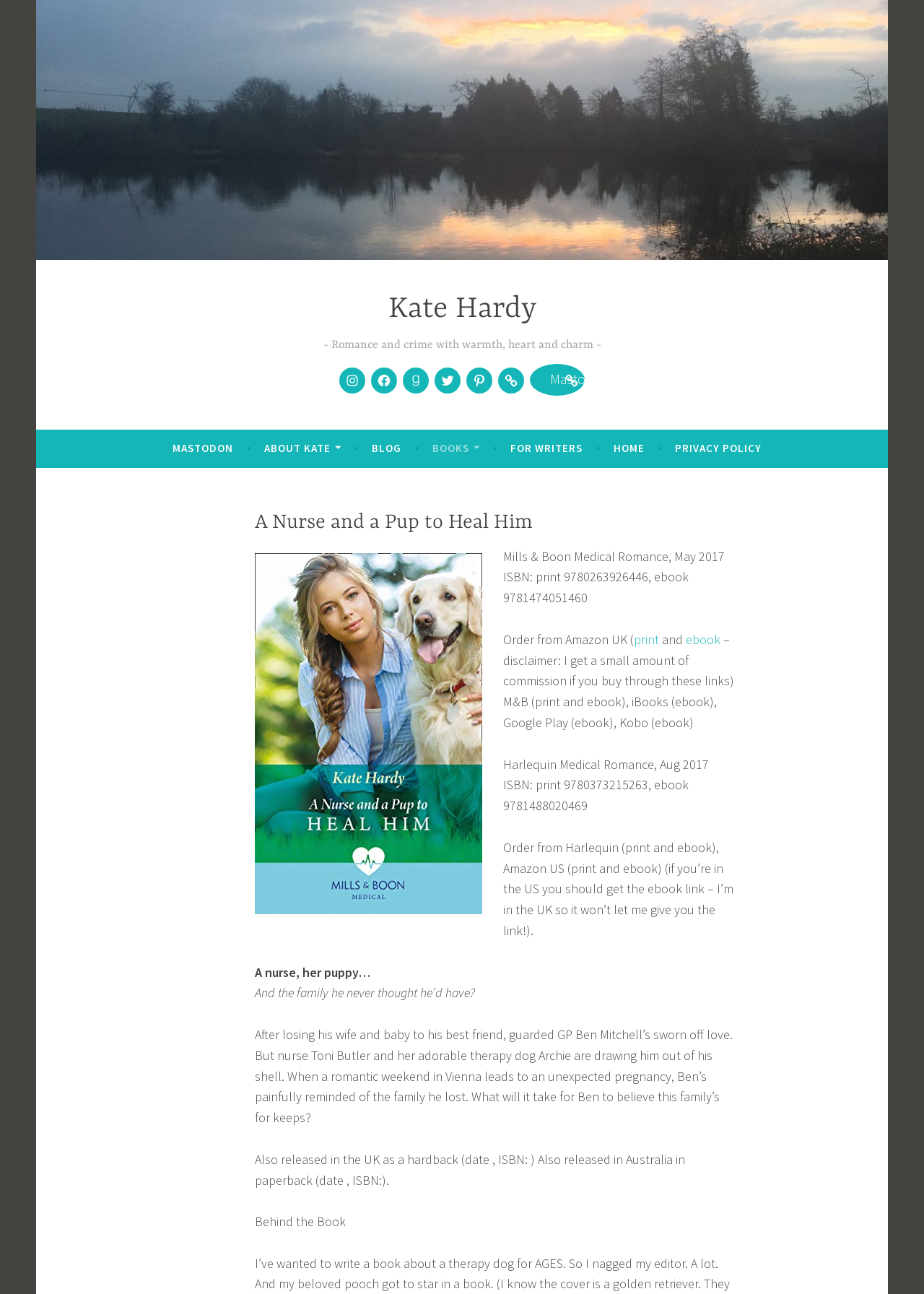Find the bounding box coordinates of the clickable region needed to perform the following instruction: "Type your name". The coordinates should be provided as four float numbers between 0 and 1, i.e., [left, top, right, bottom].

None